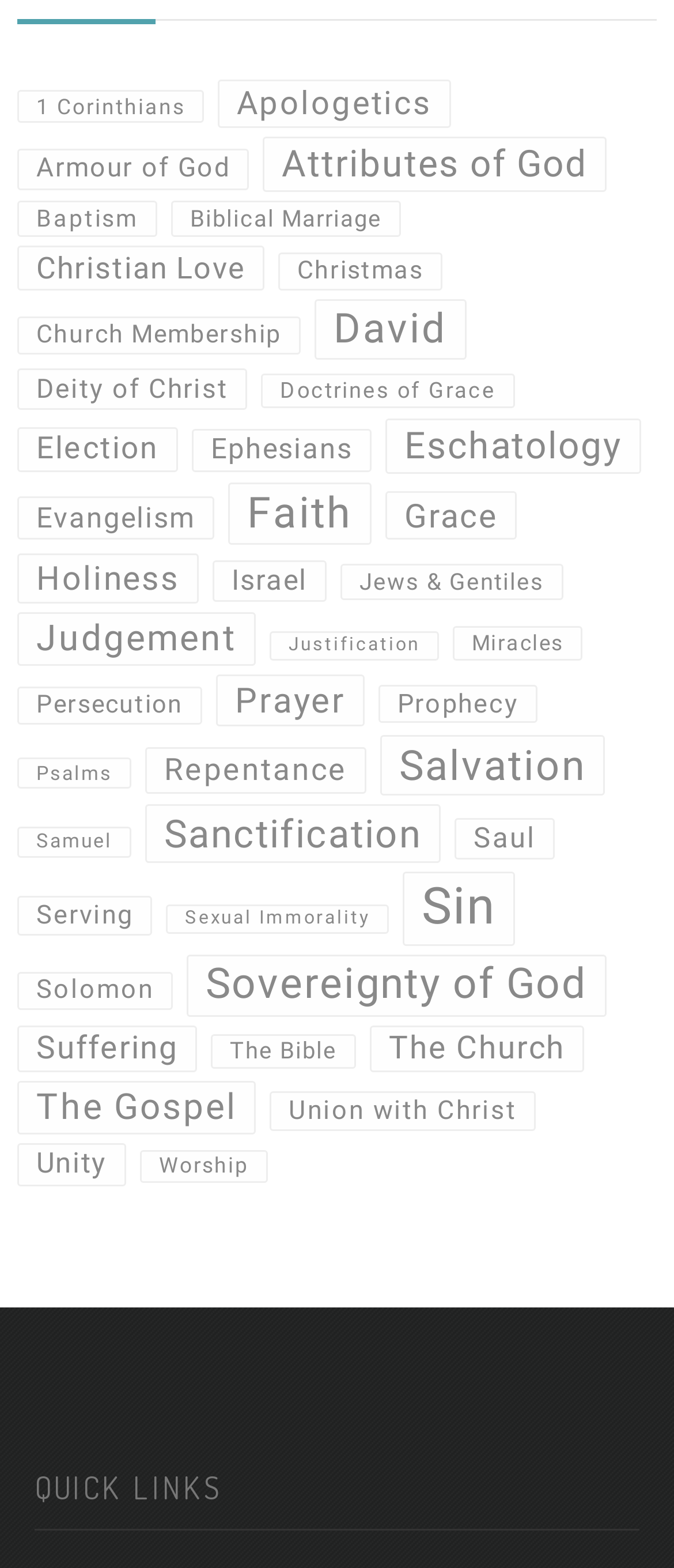Please identify the bounding box coordinates of the element on the webpage that should be clicked to follow this instruction: "Explore 'Salvation'". The bounding box coordinates should be given as four float numbers between 0 and 1, formatted as [left, top, right, bottom].

[0.564, 0.469, 0.897, 0.508]